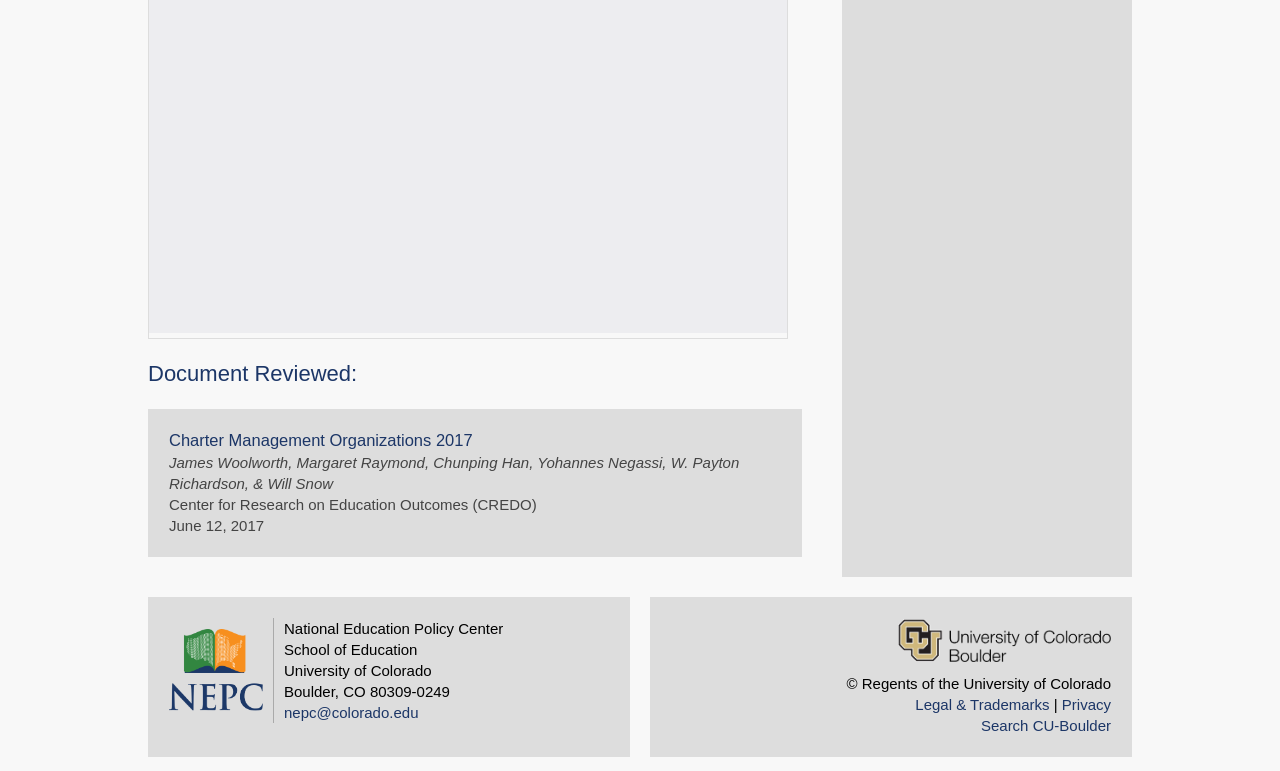What is the date of the document?
Refer to the image and provide a one-word or short phrase answer.

June 12, 2017